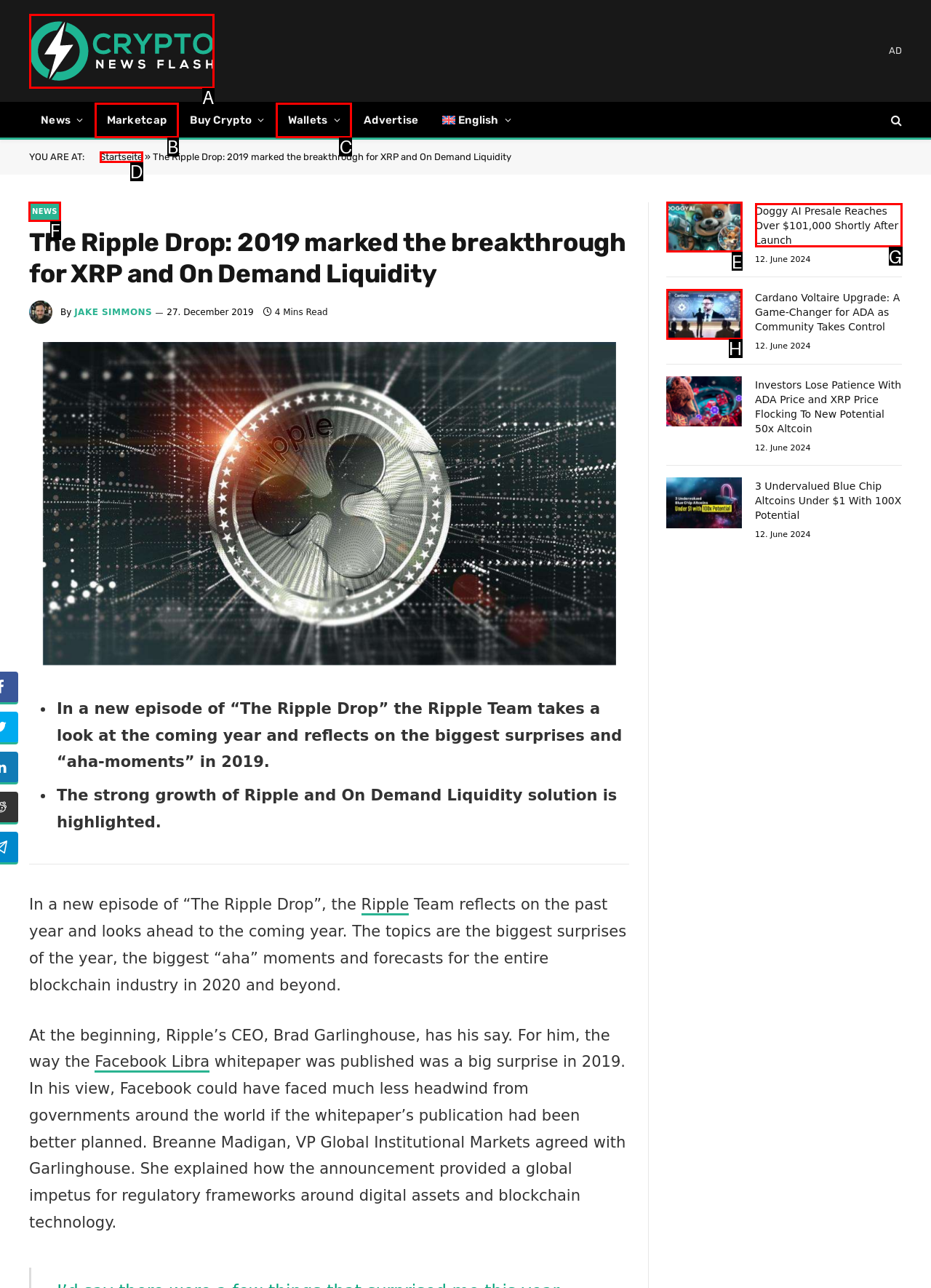From the options shown in the screenshot, tell me which lettered element I need to click to complete the task: Visit the 'News' page.

F